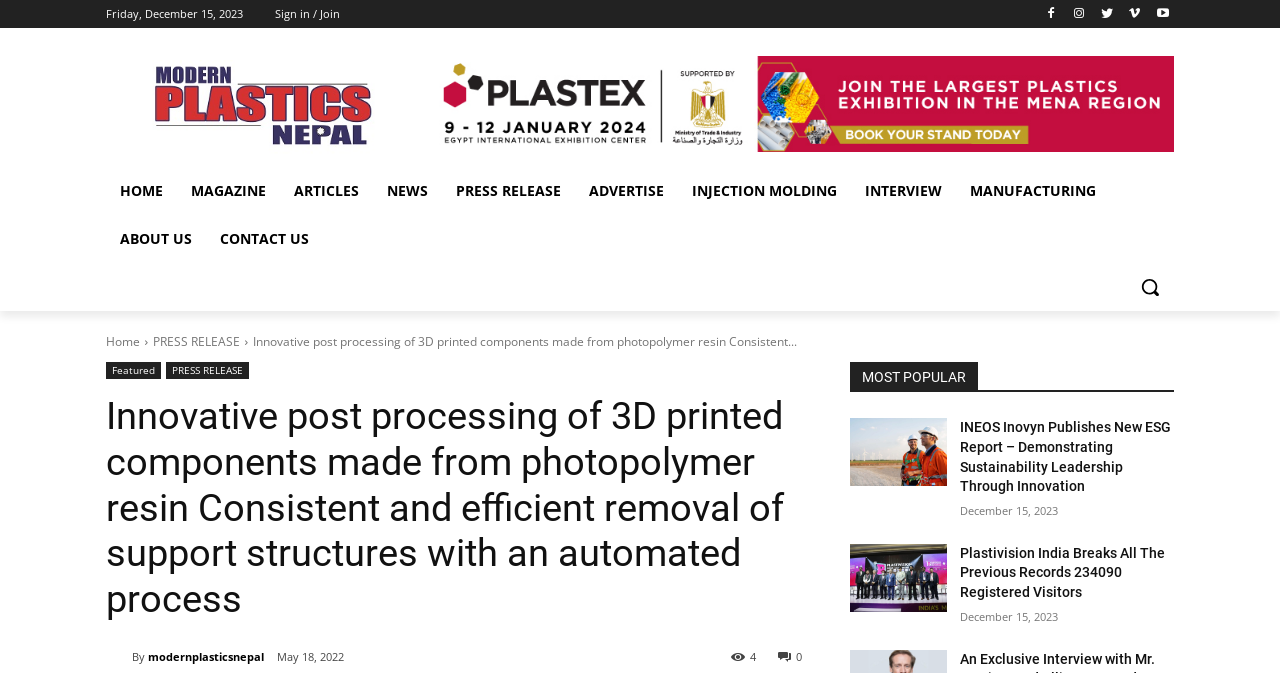Using the provided element description, identify the bounding box coordinates as (top-left x, top-left y, bottom-right x, bottom-right y). Ensure all values are between 0 and 1. Description: Sign in / Join

[0.215, 0.0, 0.266, 0.042]